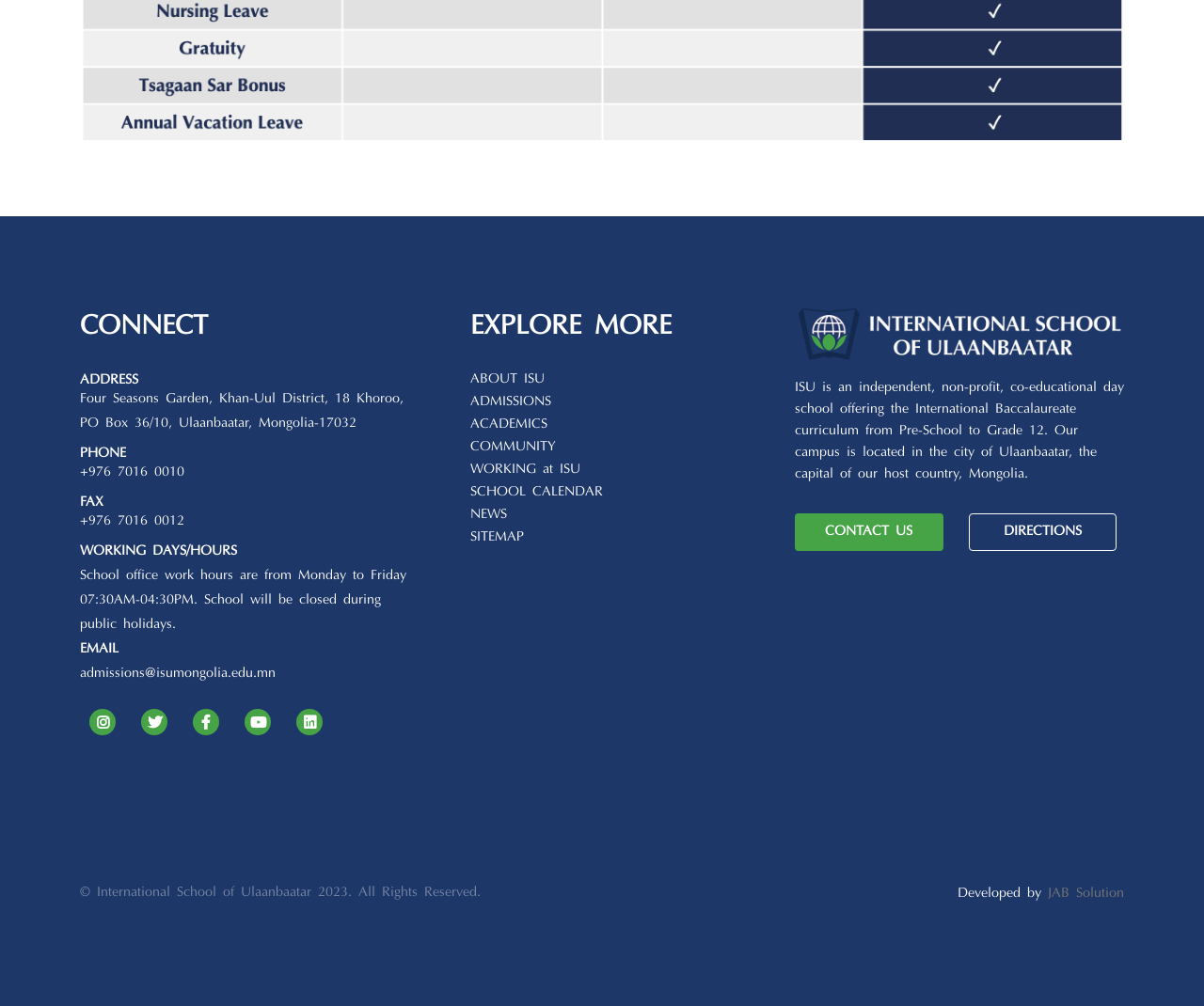What is the name of the curriculum offered by the school?
Please answer the question with a detailed response using the information from the screenshot.

I found the curriculum information by looking at the text below the 'Logo Footer' image. The text states that the school offers the International Baccalaureate curriculum from Pre-School to Grade 12.